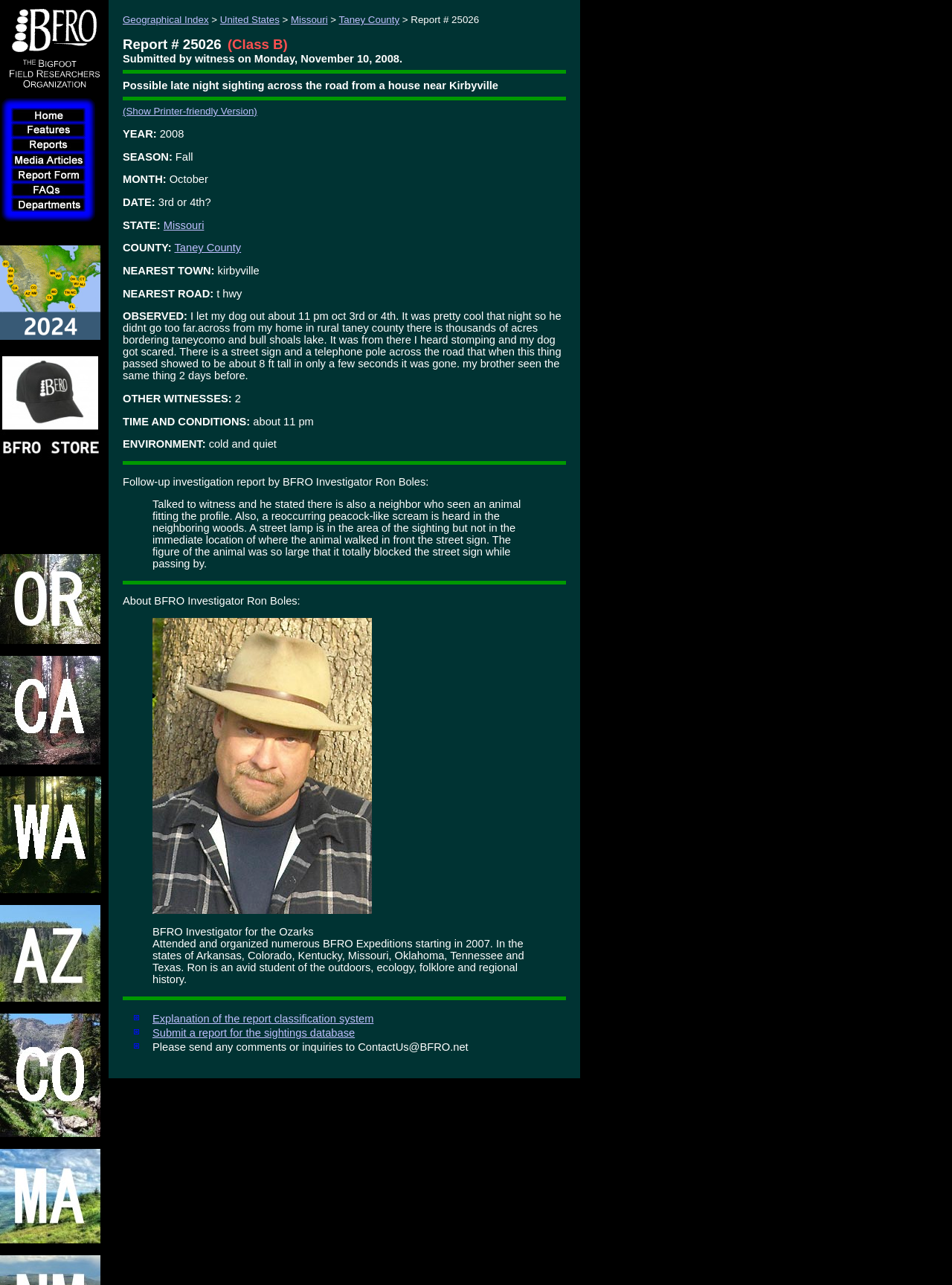Predict the bounding box coordinates of the area that should be clicked to accomplish the following instruction: "Visit BFRO STORE". The bounding box coordinates should consist of four float numbers between 0 and 1, i.e., [left, top, right, bottom].

[0.0, 0.35, 0.105, 0.359]